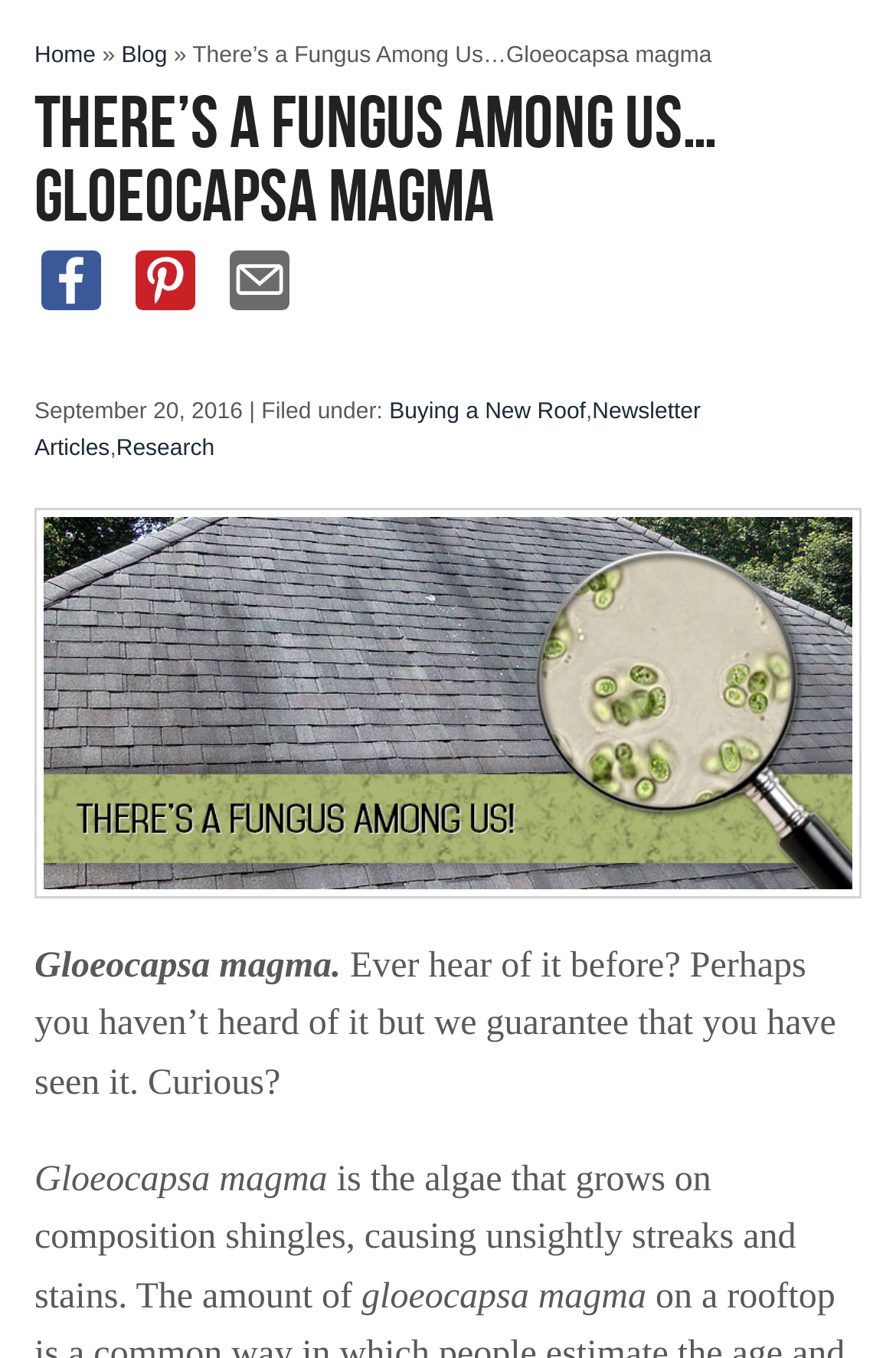Find the bounding box coordinates for the HTML element specified by: "title="Pin it"".

[0.144, 0.191, 0.226, 0.219]